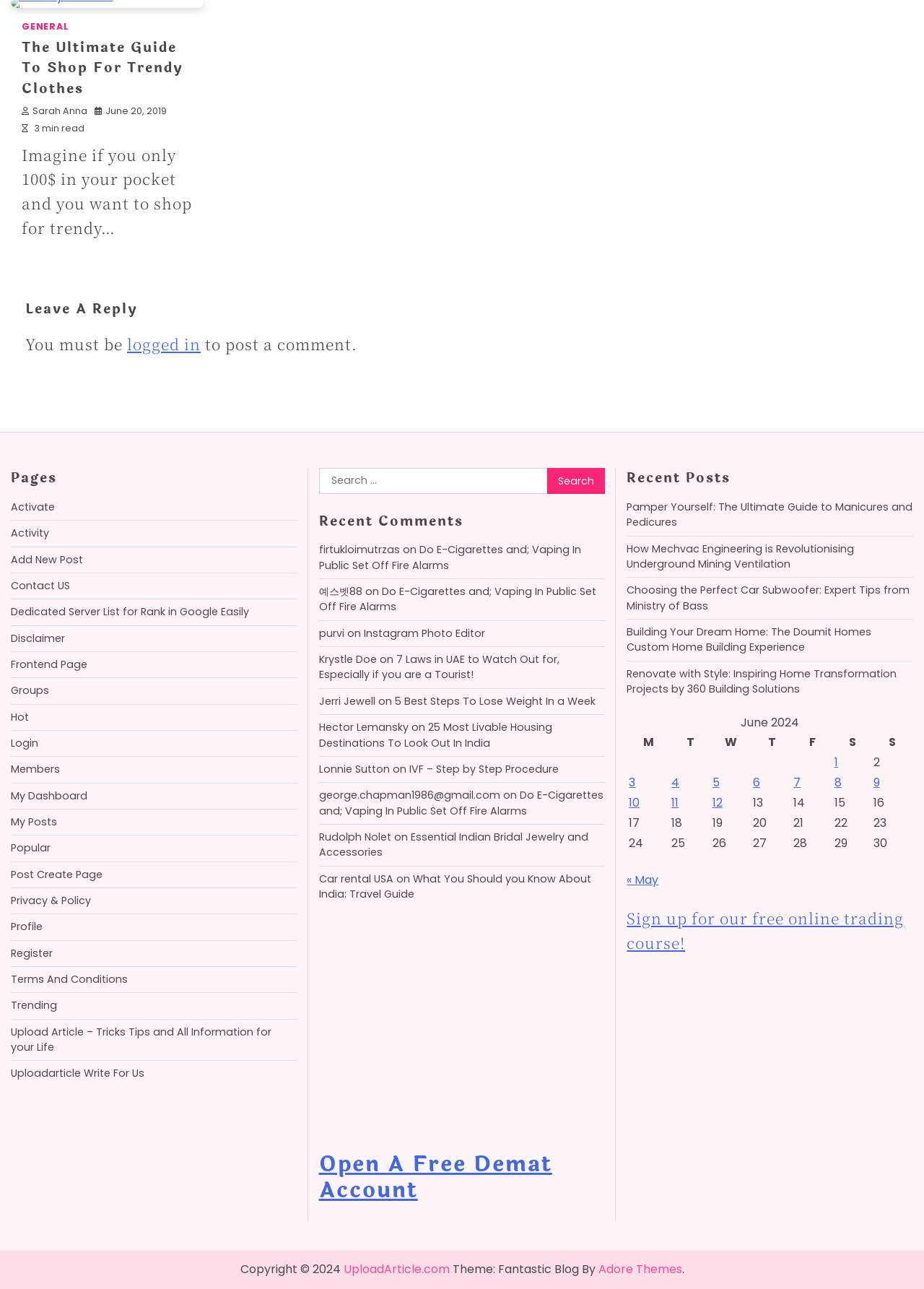Bounding box coordinates are specified in the format (top-left x, top-left y, bottom-right x, bottom-right y). All values are floating point numbers bounded between 0 and 1. Please provide the bounding box coordinate of the region this sentence describes: lower-income countries suffering

None